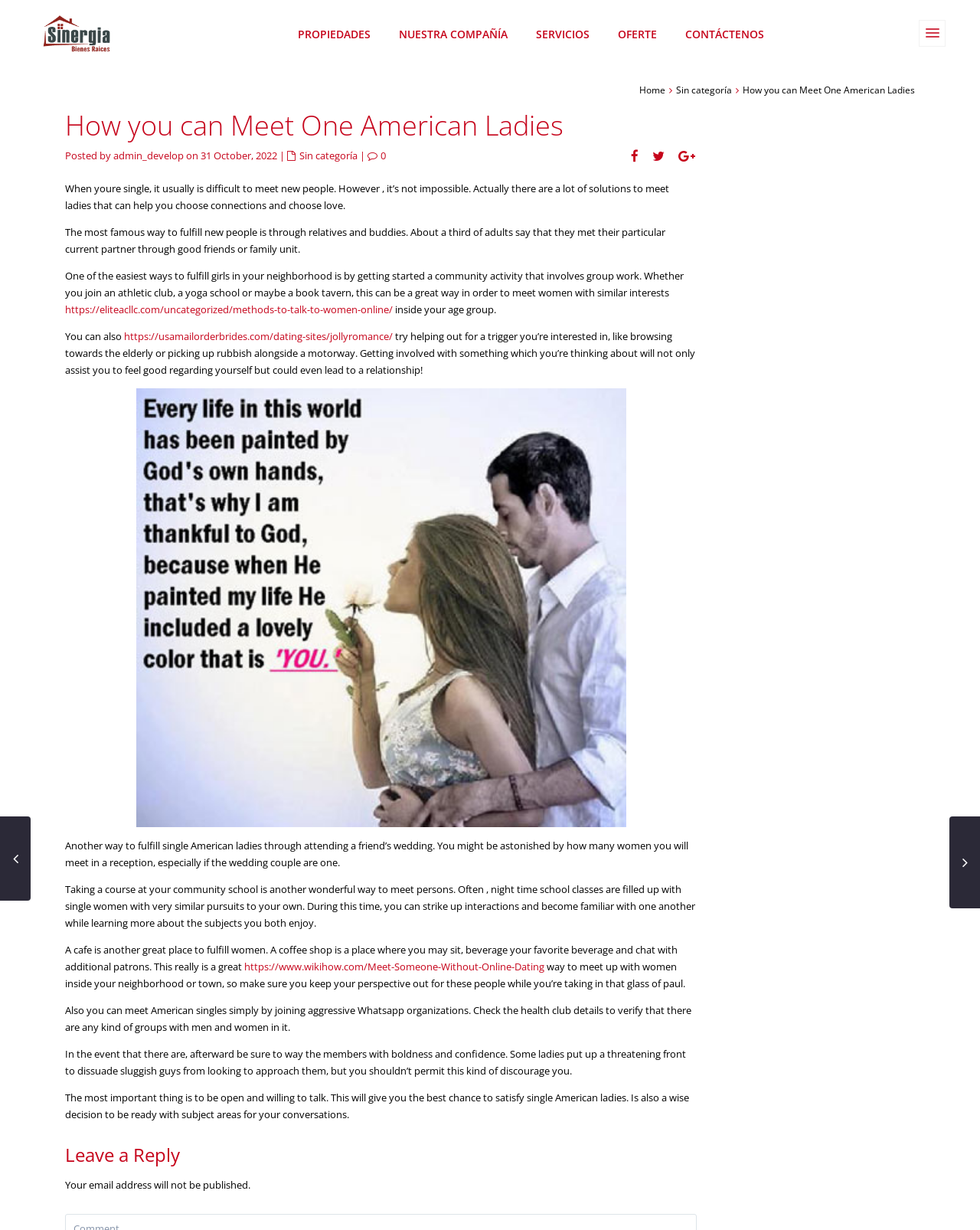Please specify the coordinates of the bounding box for the element that should be clicked to carry out this instruction: "Click on the 'PROPIEDADES' link". The coordinates must be four float numbers between 0 and 1, formatted as [left, top, right, bottom].

[0.291, 0.0, 0.391, 0.056]